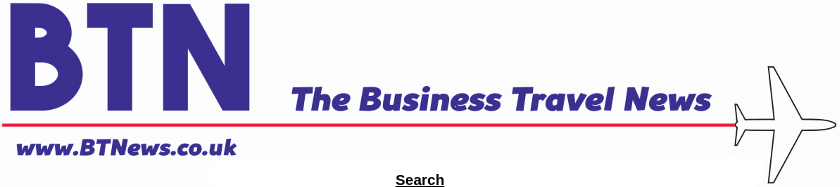Analyze the image and answer the question with as much detail as possible: 
What is the URL of the website featured in the image?

The website URL www.BTNews.co.uk is prominently displayed at the bottom of the image, inviting readers to explore further and access more content related to business travel news.